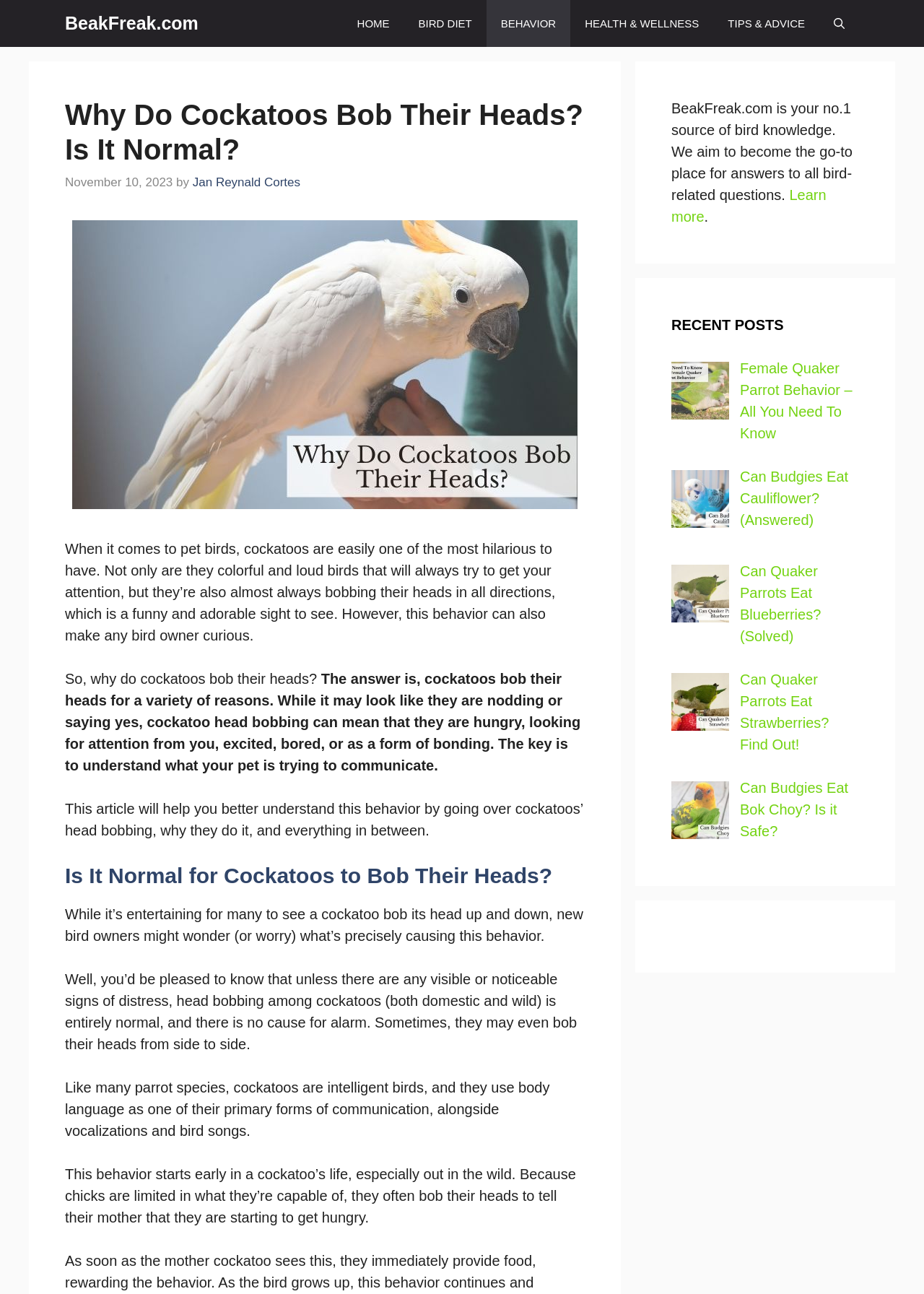Give a complete and precise description of the webpage's appearance.

This webpage is about cockatoos, specifically their behavior of bobbing their heads. At the top, there is a navigation bar with links to different sections of the website, including "HOME", "BIRD DIET", "BEHAVIOR", "HEALTH & WELLNESS", and "TIPS & ADVICE". Below the navigation bar, there is a header with the title "Why Do Cockatoos Bob Their Heads? Is It Normal?" and a timestamp "November 10, 2023". 

To the right of the header, there is an image related to the topic. Below the image, there is a paragraph of text that introduces the topic, explaining that cockatoos are known for their colorful and loud nature, and their head-bobbing behavior. The text also mentions that this behavior can be a sign of hunger, attention-seeking, excitement, boredom, or bonding.

The main content of the webpage is divided into sections, with headings such as "Is It Normal for Cockatoos to Bob Their Heads?" and paragraphs of text that explain the reasons behind this behavior. The text explains that head bobbing is a normal behavior for cockatoos, and that they use body language to communicate. It also mentions that this behavior starts early in a cockatoo's life, especially in the wild.

On the right side of the webpage, there are three sections with complementary information. The first section has a brief description of the website BeakFreak.com and a link to "Learn more". The second section has a heading "RECENT POSTS" and lists four recent articles with links and images related to bird behavior and diet. The third section is empty.

Overall, the webpage provides information about cockatoos and their behavior, with a focus on head bobbing, and offers additional resources and related articles on the side.